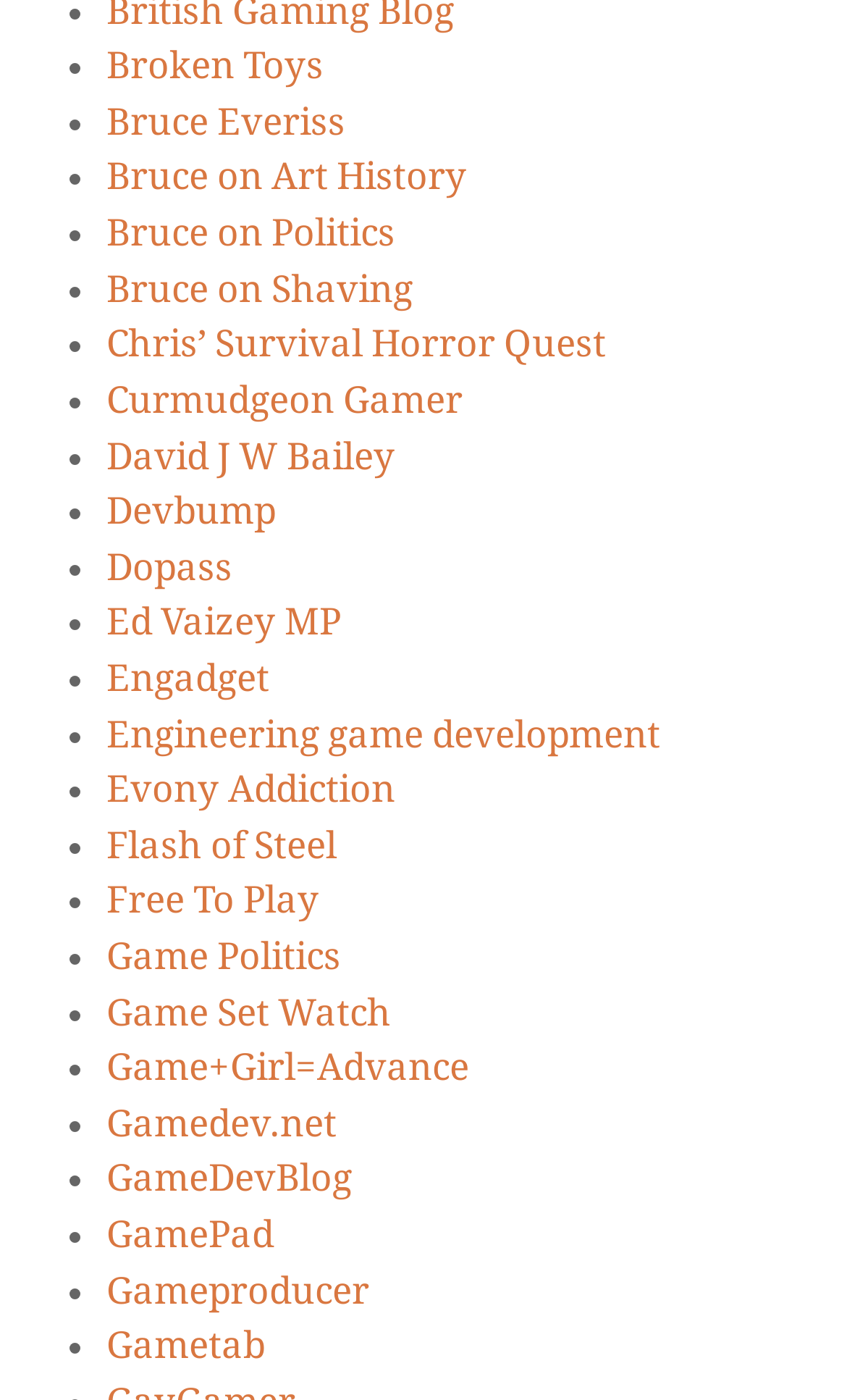Locate the bounding box coordinates of the area that needs to be clicked to fulfill the following instruction: "Check out Gameproducer". The coordinates should be in the format of four float numbers between 0 and 1, namely [left, top, right, bottom].

[0.126, 0.906, 0.436, 0.937]